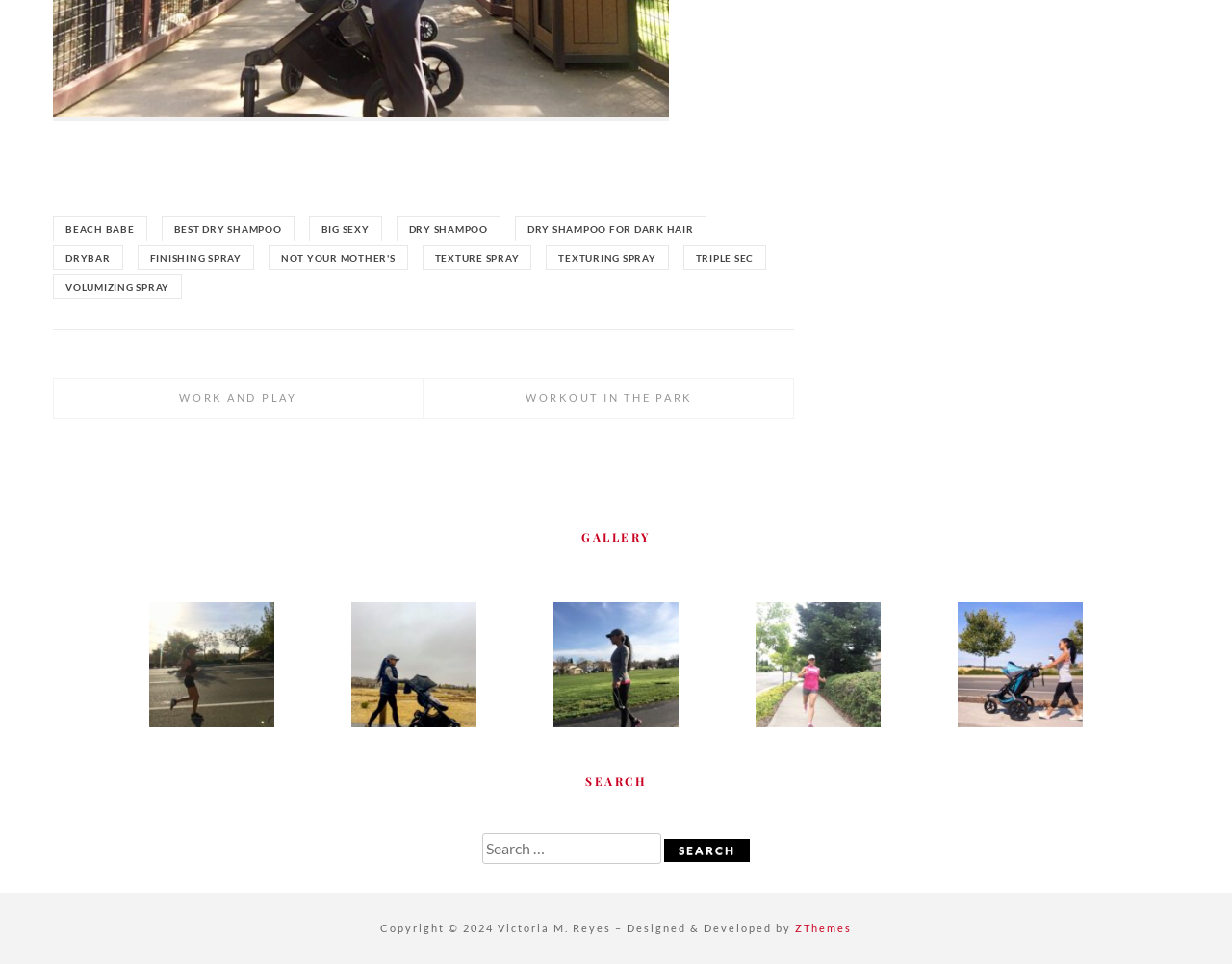Find the bounding box coordinates for the element that must be clicked to complete the instruction: "Search for something". The coordinates should be four float numbers between 0 and 1, indicated as [left, top, right, bottom].

[0.391, 0.864, 0.537, 0.896]